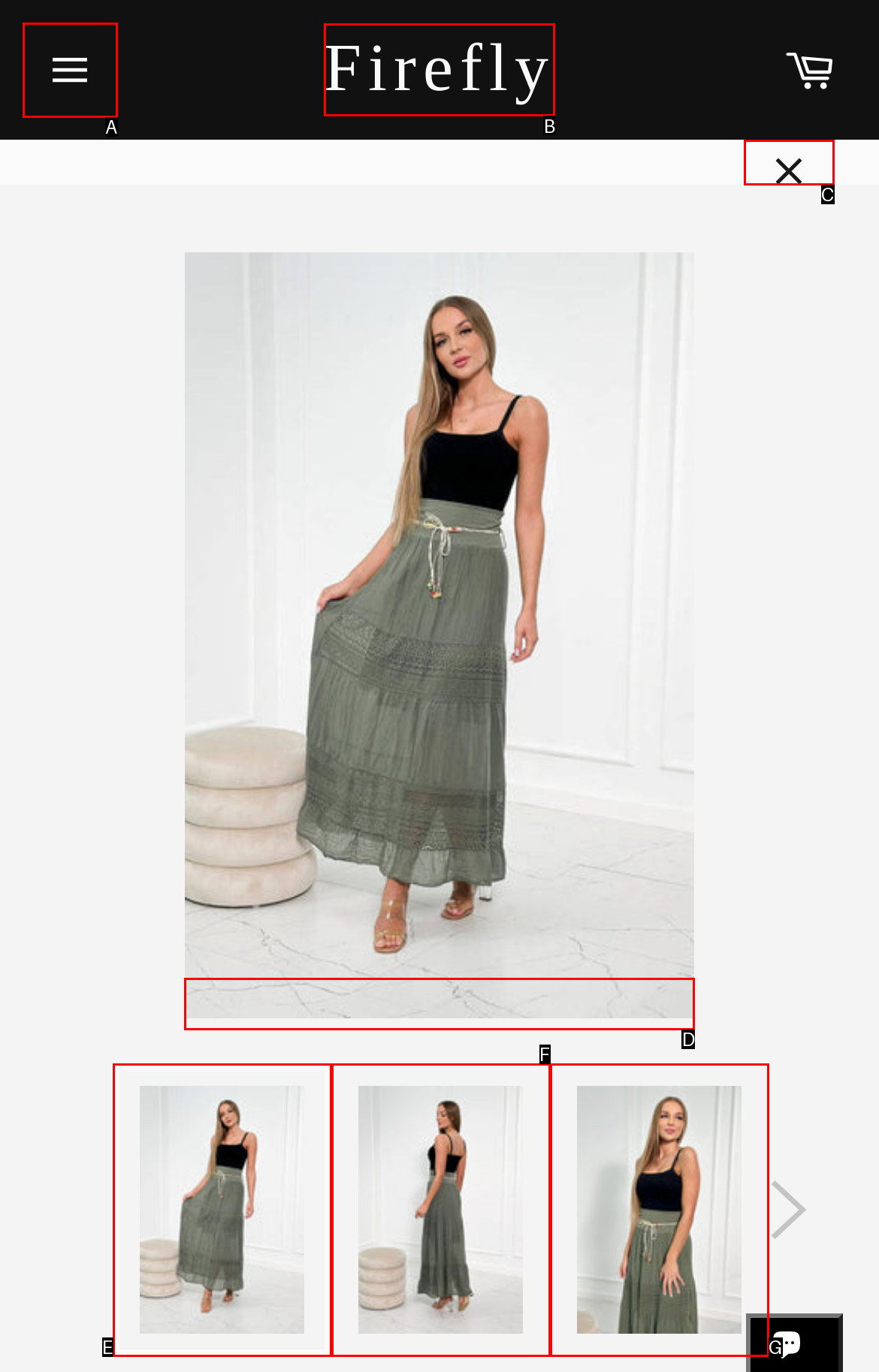Tell me which one HTML element best matches the description: Site navigation Answer with the option's letter from the given choices directly.

A